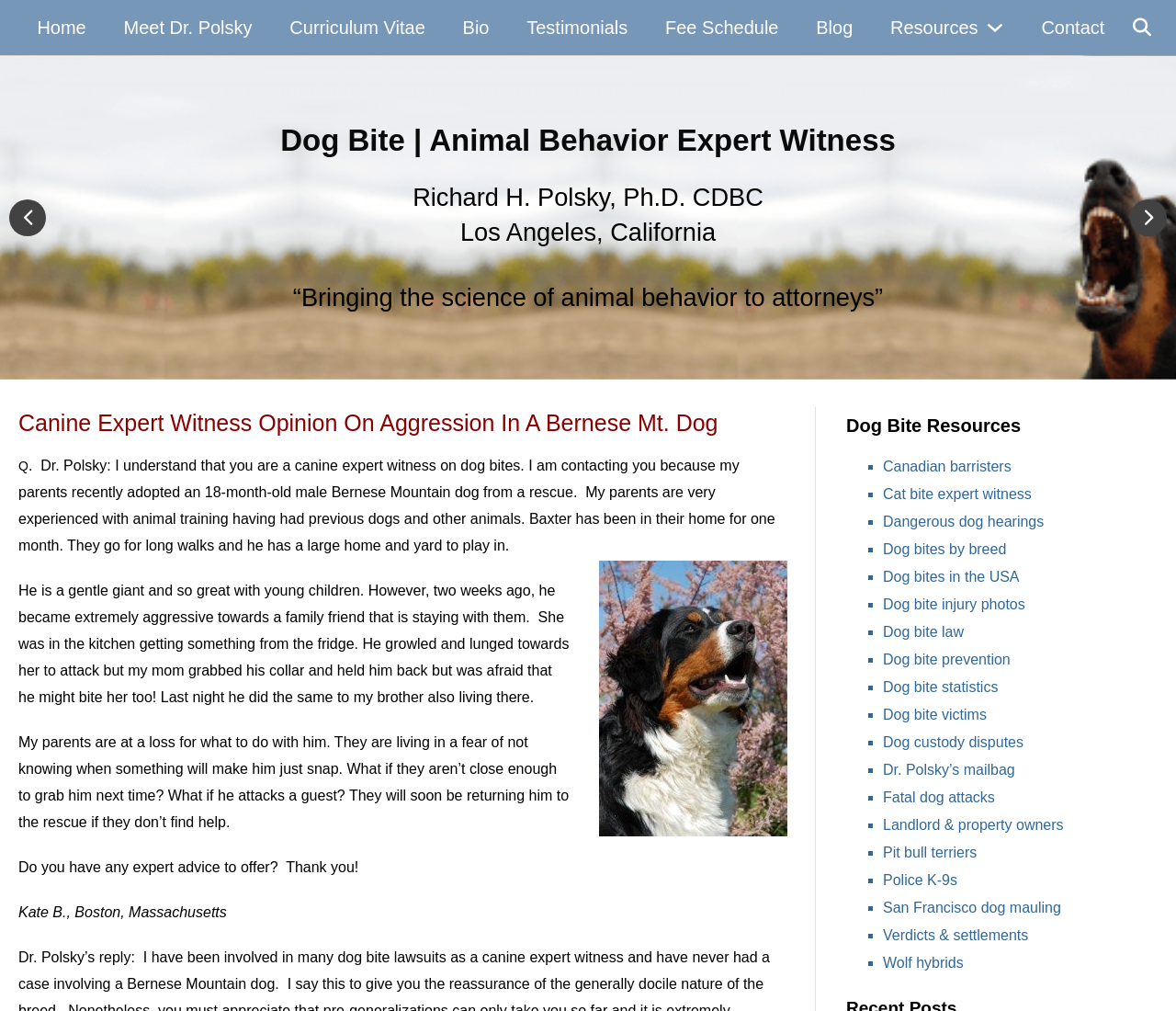Answer the following inquiry with a single word or phrase:
What is the location of the expert witness?

Los Angeles, California